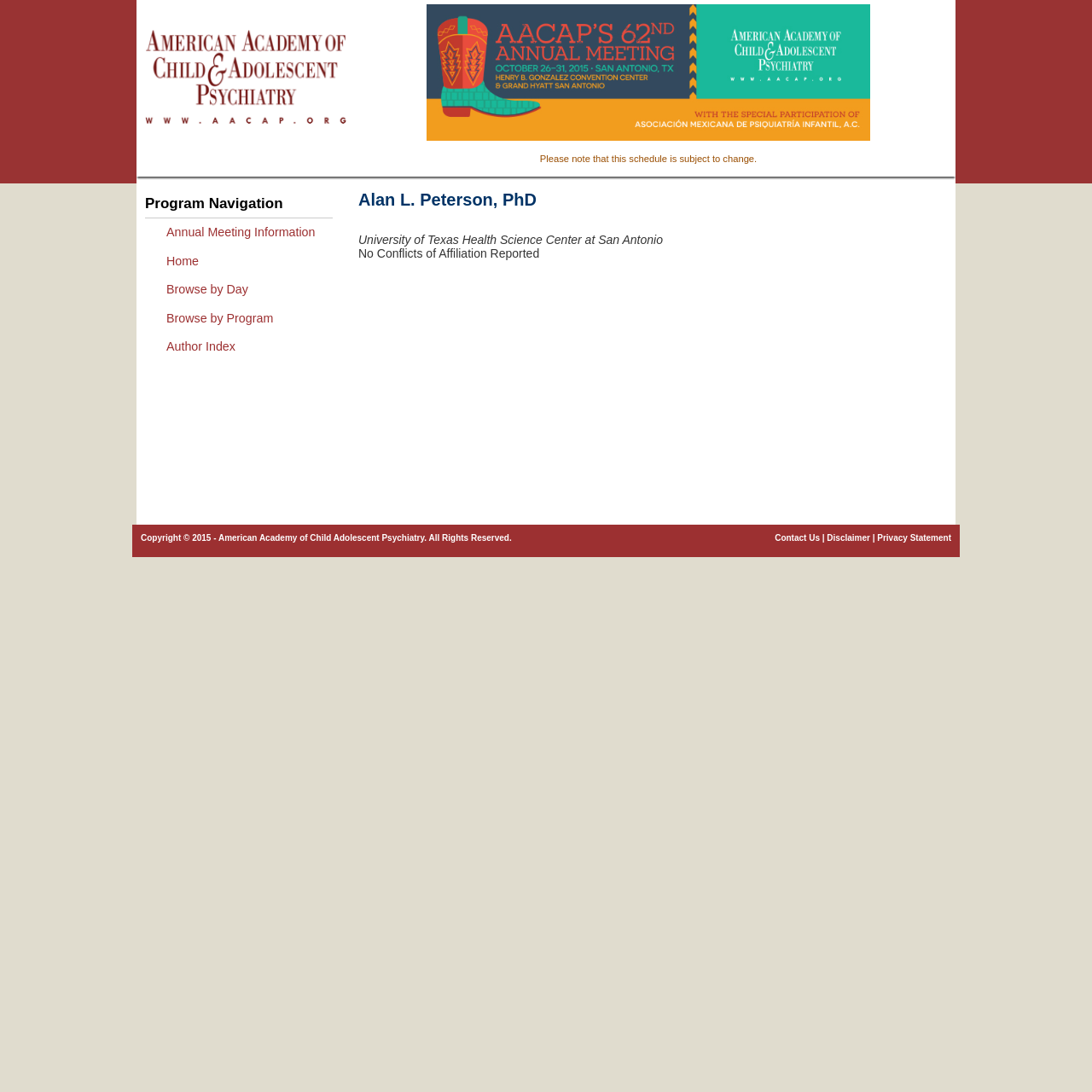What is the affiliation of Alan L. Peterson?
Look at the image and provide a short answer using one word or a phrase.

University of Texas Health Science Center